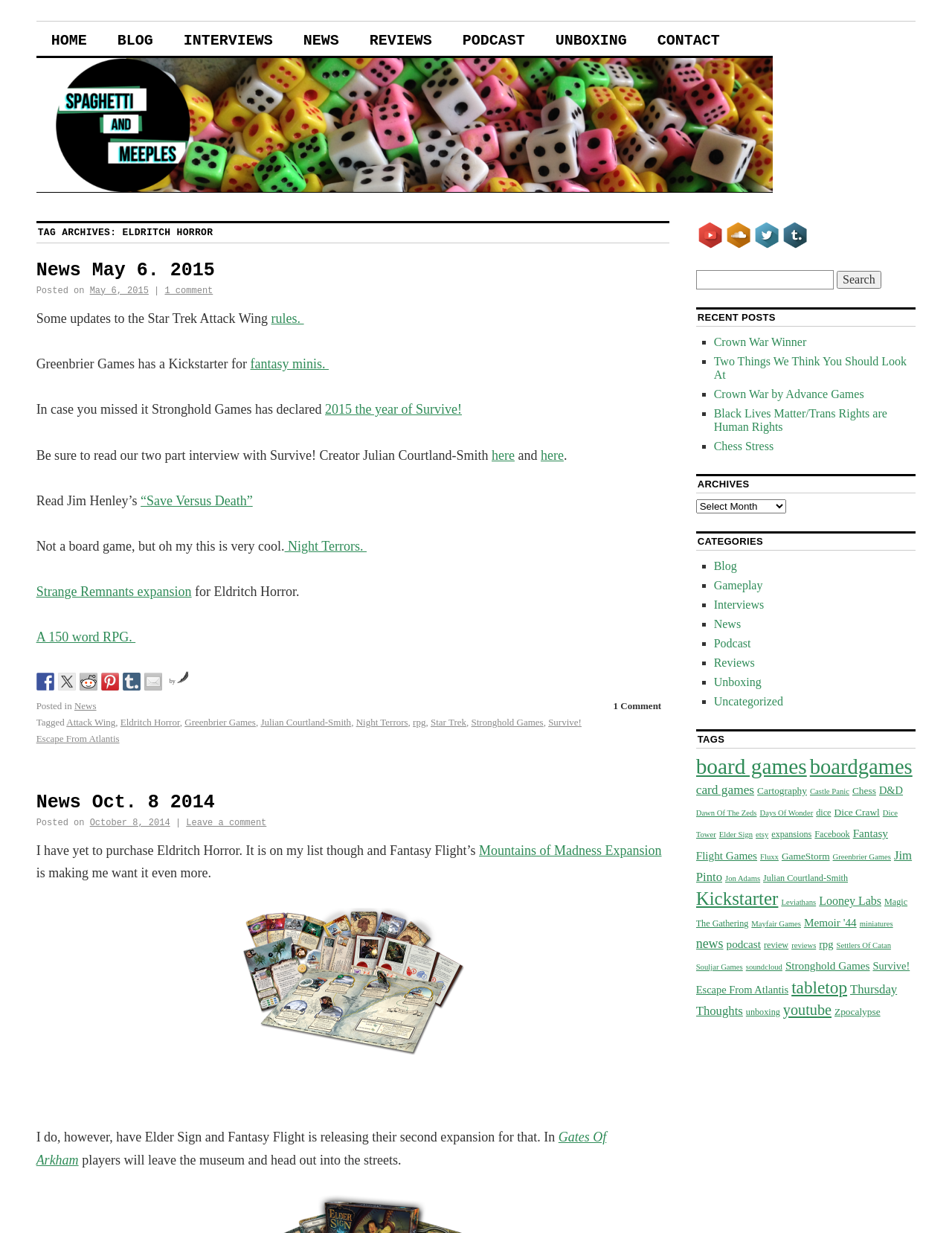Please determine the bounding box coordinates of the element to click in order to execute the following instruction: "Check the comments on the News Oct. 8 2014 post". The coordinates should be four float numbers between 0 and 1, specified as [left, top, right, bottom].

[0.636, 0.565, 0.703, 0.581]